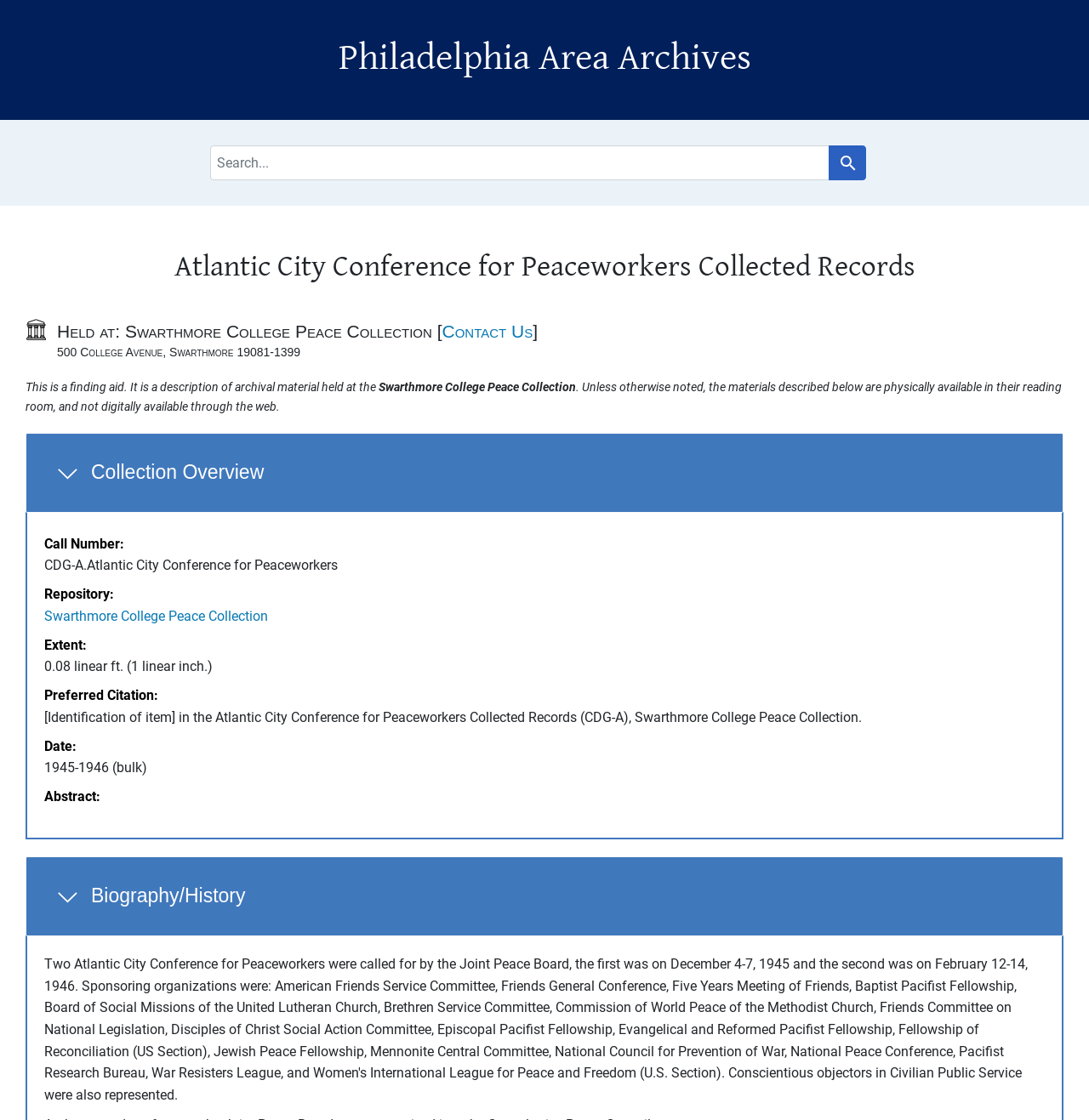Identify the coordinates of the bounding box for the element that must be clicked to accomplish the instruction: "View Biography/History".

[0.023, 0.764, 0.977, 0.836]